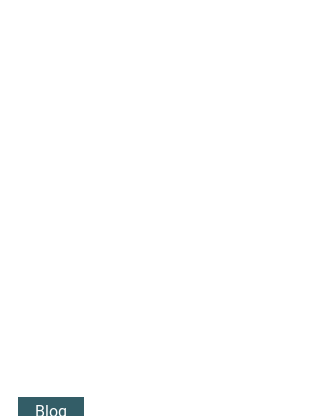Elaborate on all the key elements and details present in the image.

The image depicts a scene related to "Brooklyn Queen," likely emphasizing her personal journey and achievements. It accompanies an article titled "Brooklyn Queen Age, Family, and Net Worth," indicating a focus on her background and current status. The visual aspect might include vibrant elements characteristic of urban culture, capturing Brooklyn's essence. Below the image, there are links inviting readers to explore the blog, additional articles, and recent updates, all contributing to a comprehensive narrative about Brooklyn Queen.